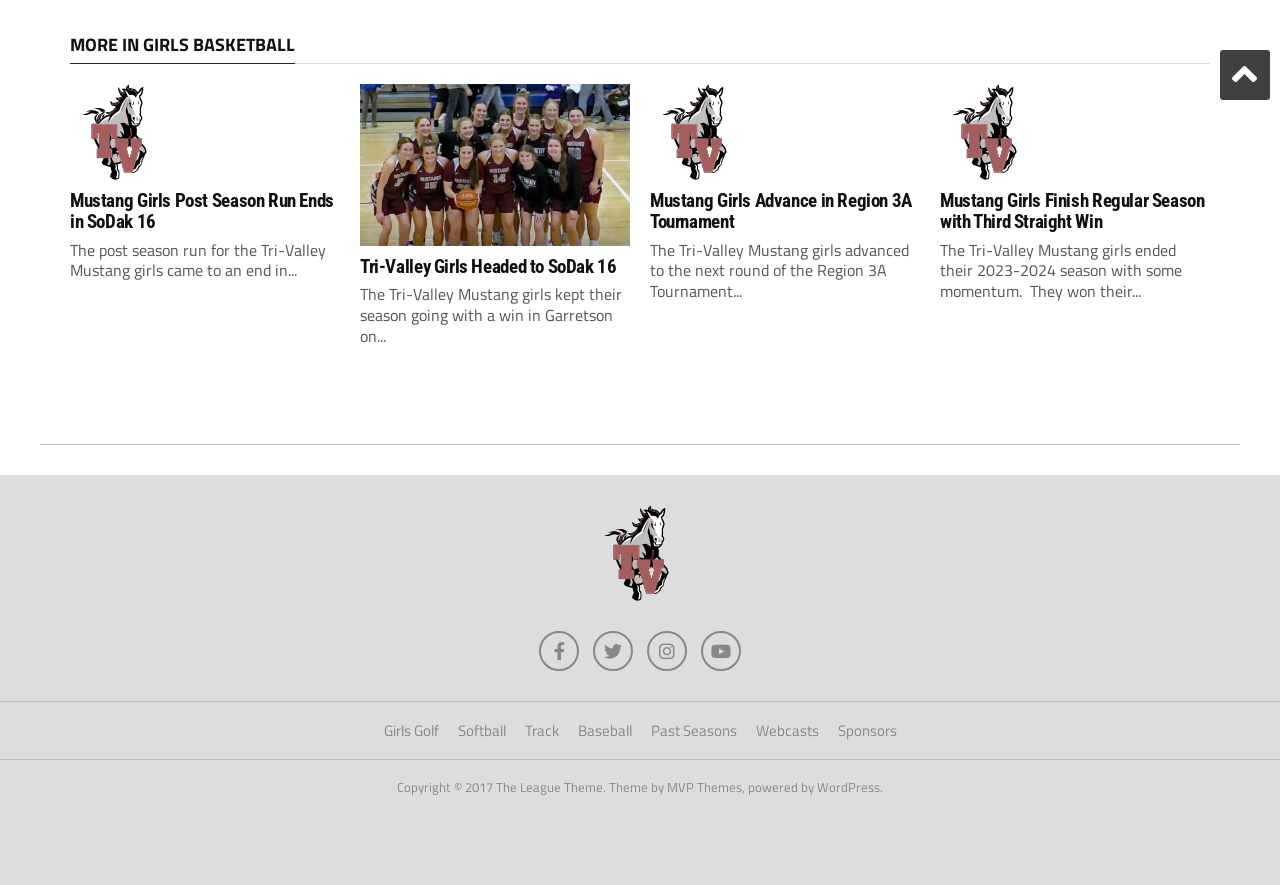What is the name of the team mentioned on the webpage?
Look at the image and answer the question with a single word or phrase.

Tri-Valley Mustangs